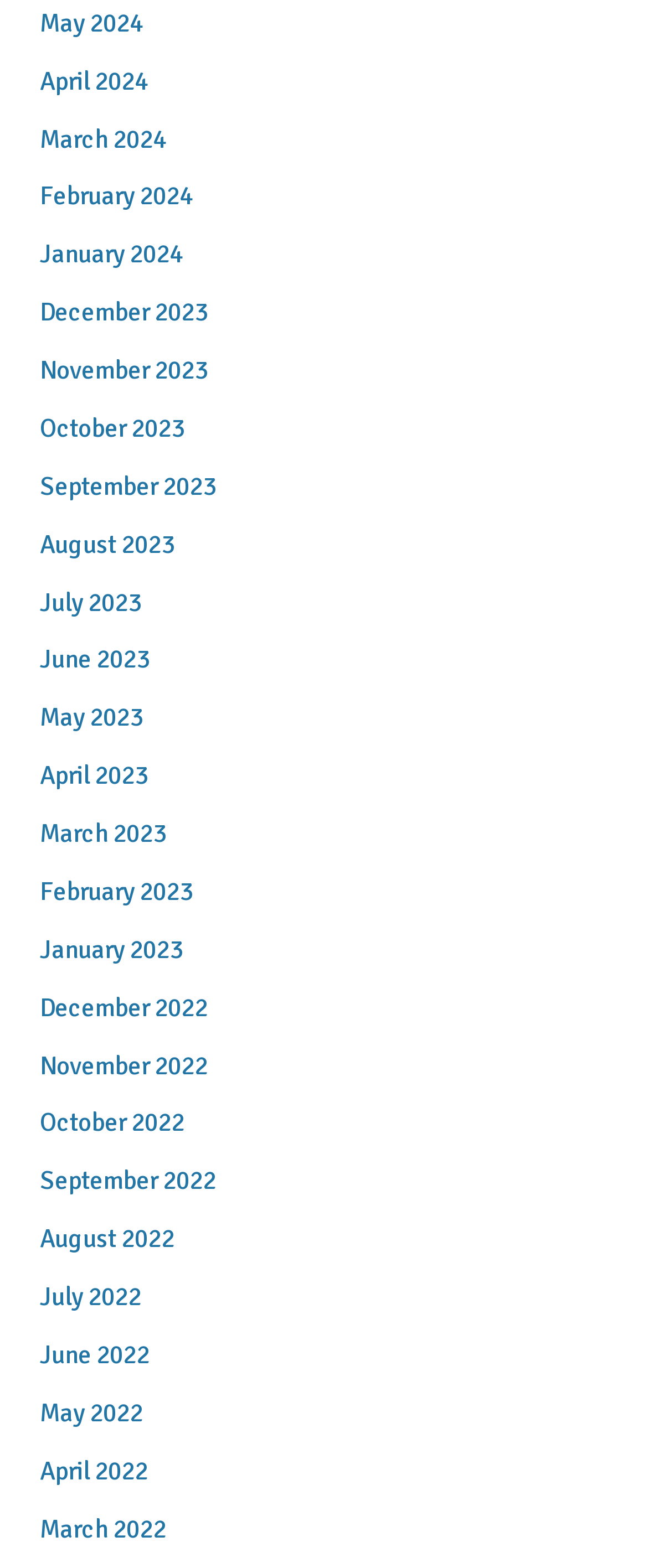How many months are listed in total?
Refer to the image and answer the question using a single word or phrase.

24